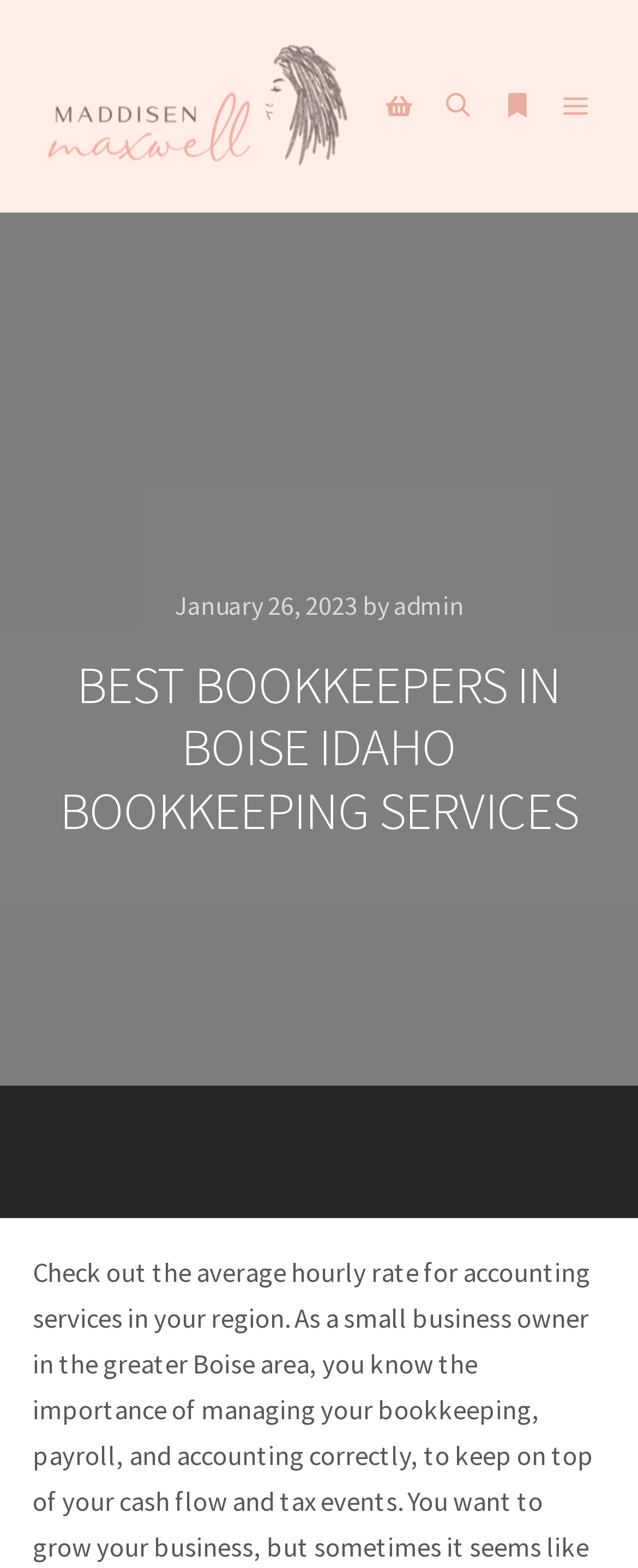How many buttons are in the top-right corner of the webpage?
Your answer should be a single word or phrase derived from the screenshot.

4